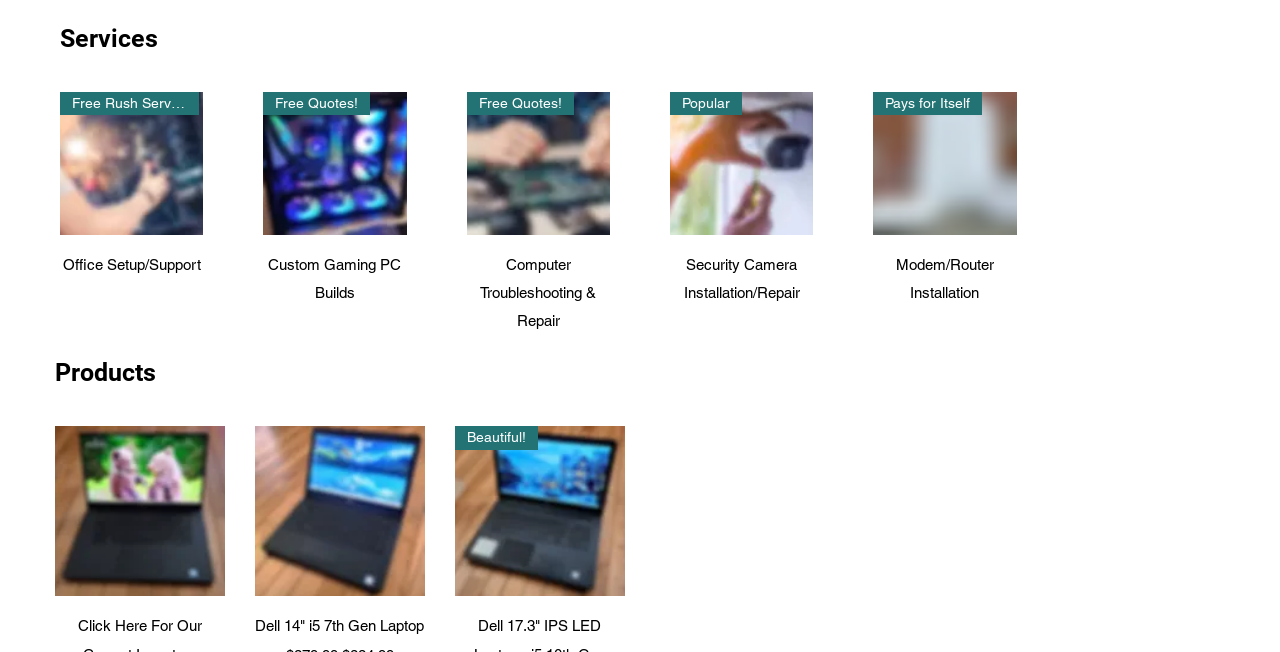Respond to the question below with a single word or phrase: What is the first service listed?

Office Setup/Support